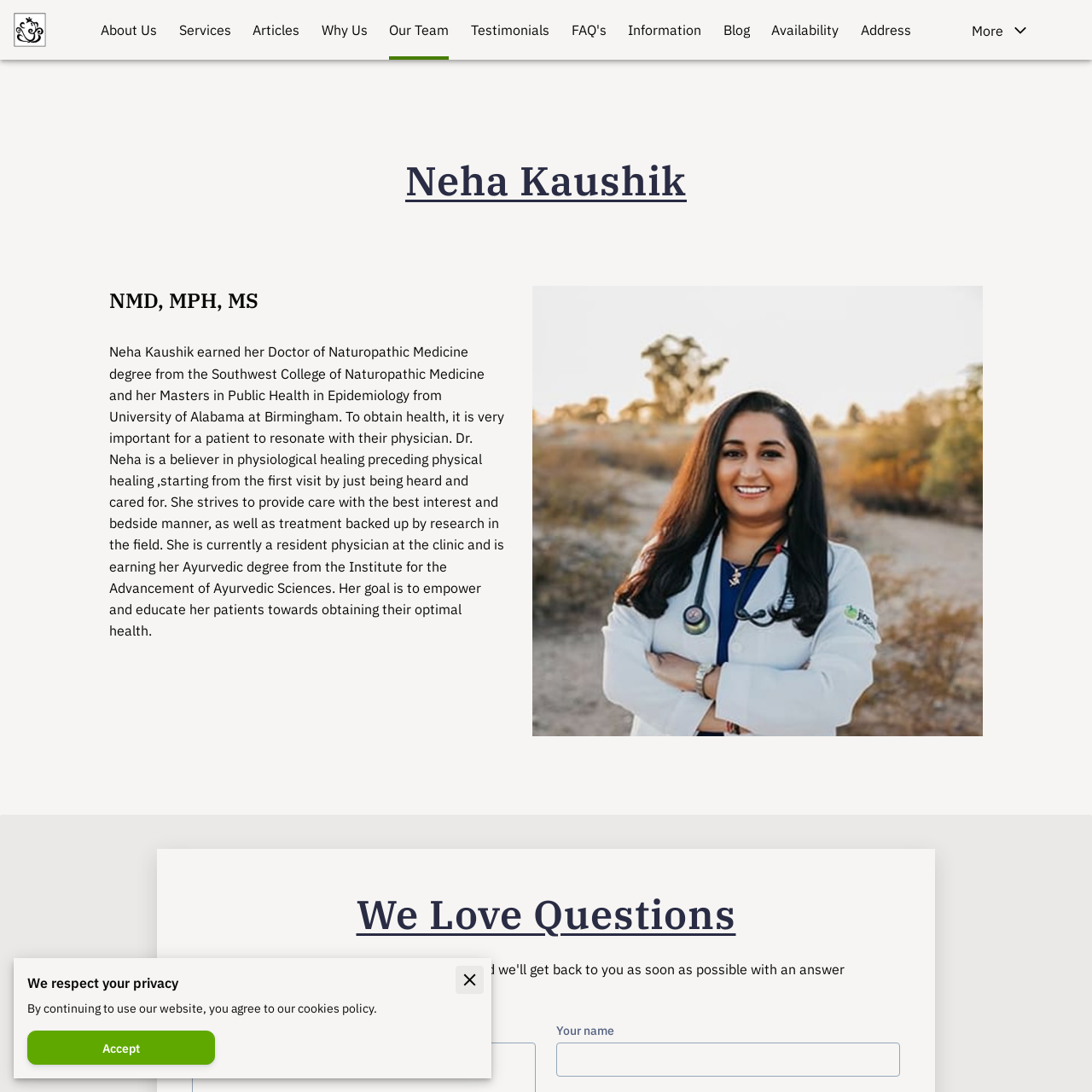Identify the bounding box coordinates of the HTML element based on this description: "Postgraduate".

None